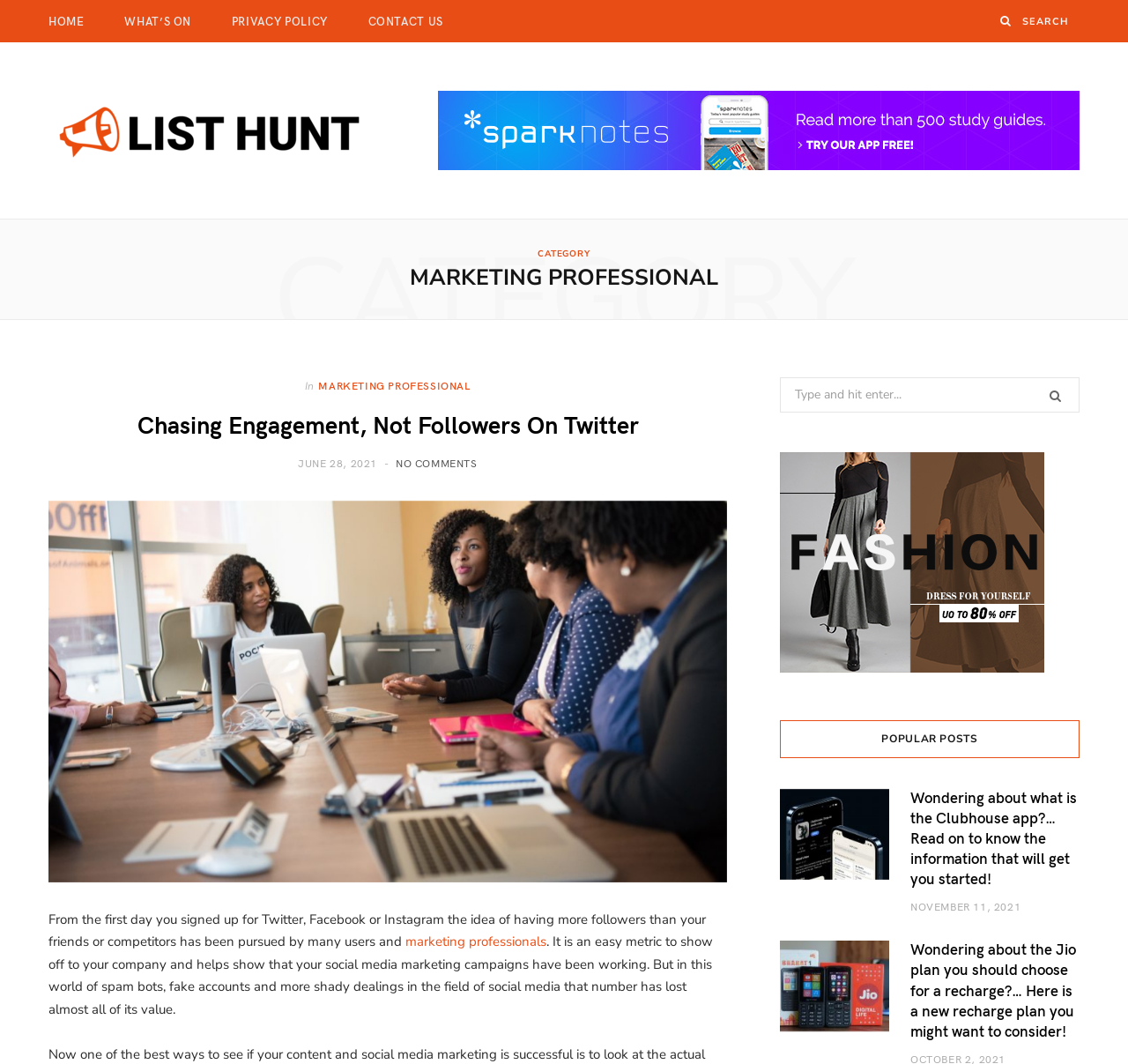Give a one-word or one-phrase response to the question: 
What is the category of the webpage?

Marketing Professional